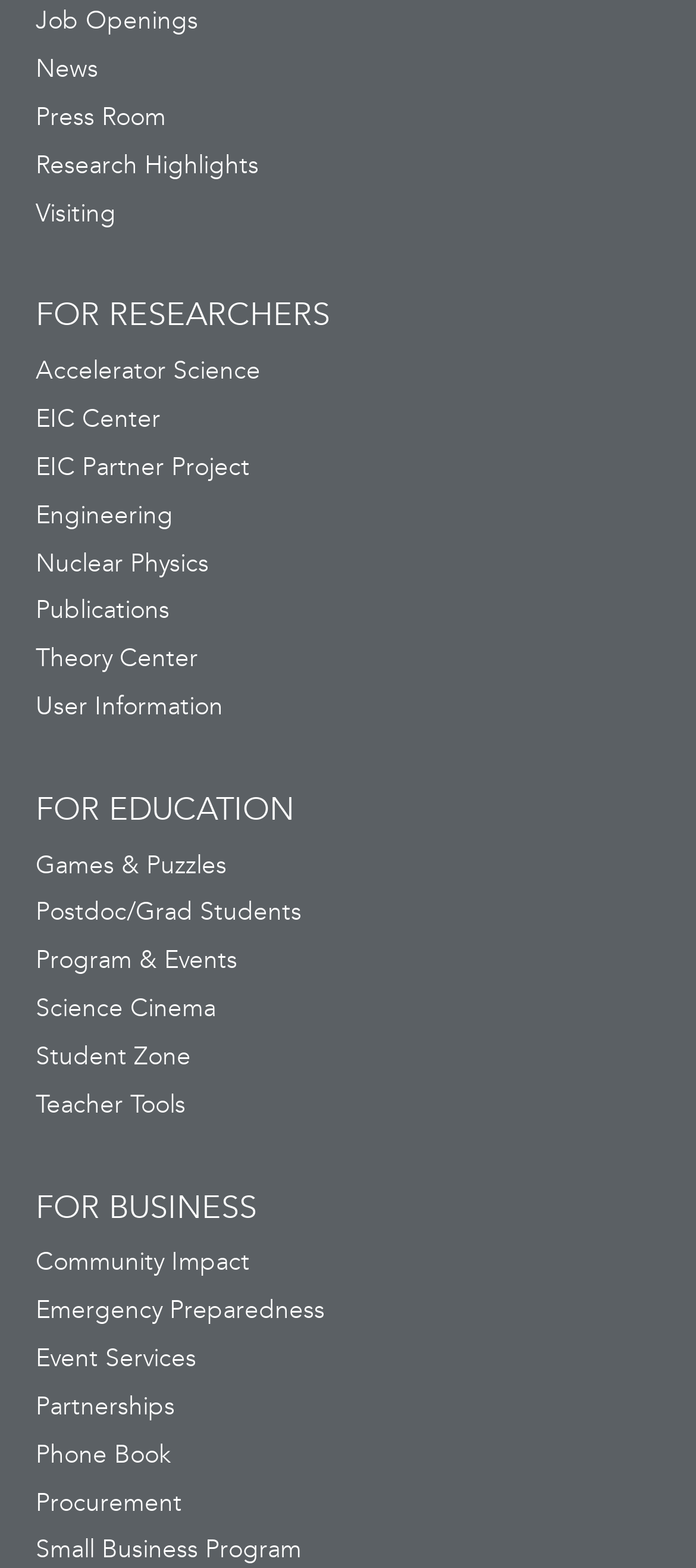Please identify the bounding box coordinates of the element's region that needs to be clicked to fulfill the following instruction: "View job openings". The bounding box coordinates should consist of four float numbers between 0 and 1, i.e., [left, top, right, bottom].

[0.051, 0.004, 0.285, 0.023]